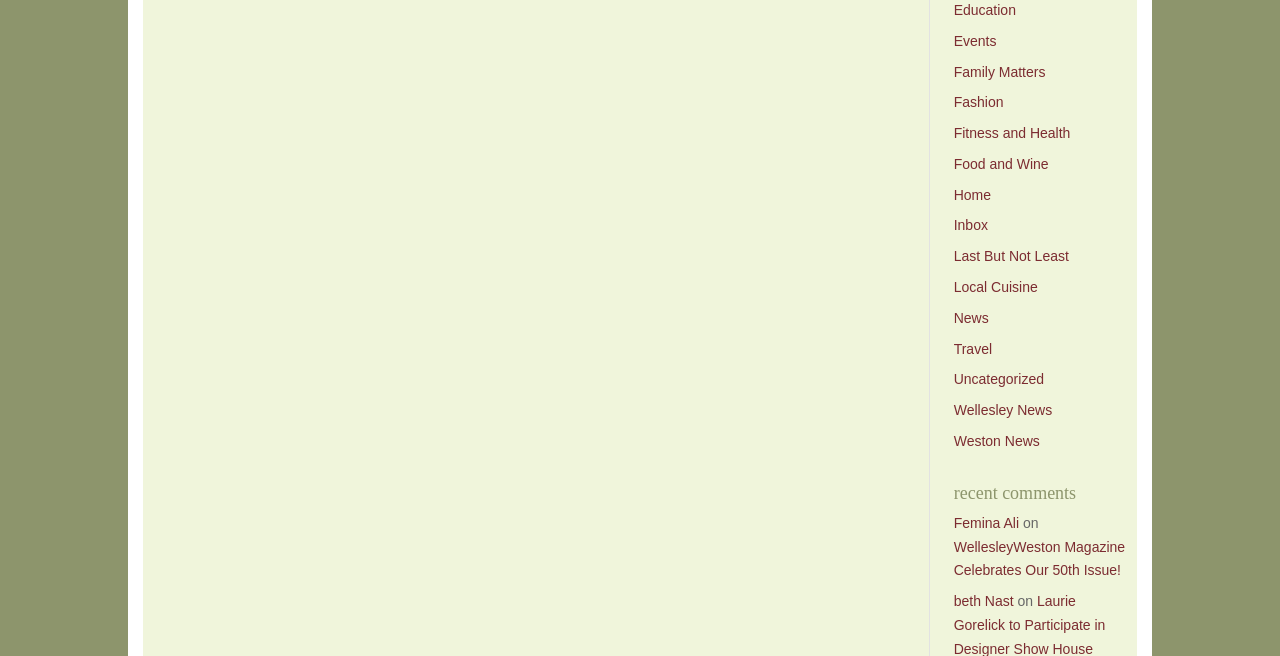Based on the image, please elaborate on the answer to the following question:
What is the first category listed?

The first category listed is 'Events' which is a link located at the top of the webpage with a bounding box of [0.745, 0.004, 0.779, 0.028].